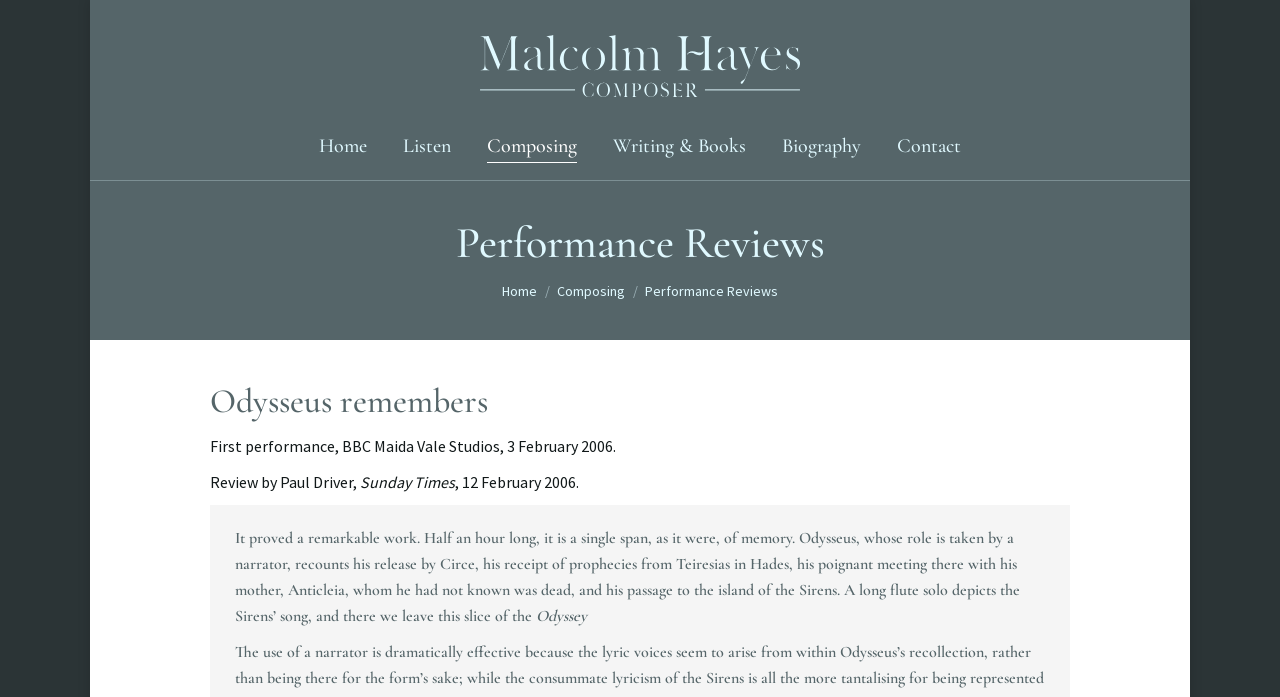Indicate the bounding box coordinates of the element that needs to be clicked to satisfy the following instruction: "View the biography of Malcolm Hayes". The coordinates should be four float numbers between 0 and 1, i.e., [left, top, right, bottom].

[0.608, 0.186, 0.676, 0.232]